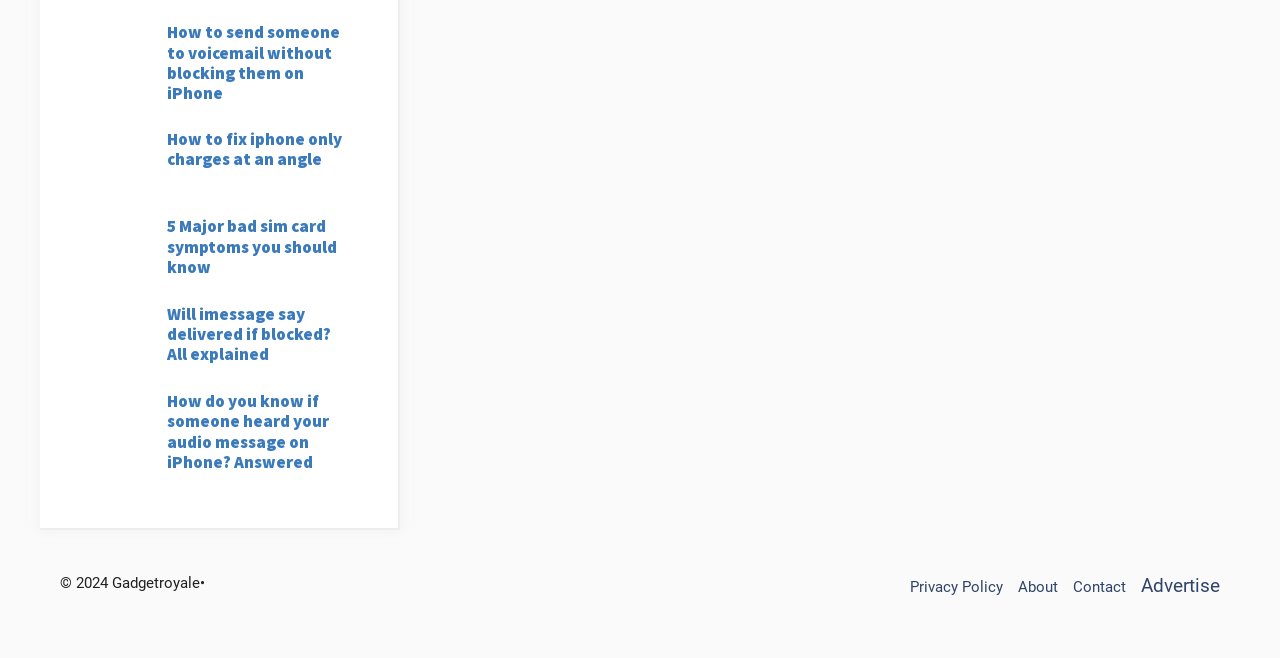Identify and provide the bounding box for the element described by: "Advertise".

[0.891, 0.872, 0.953, 0.907]